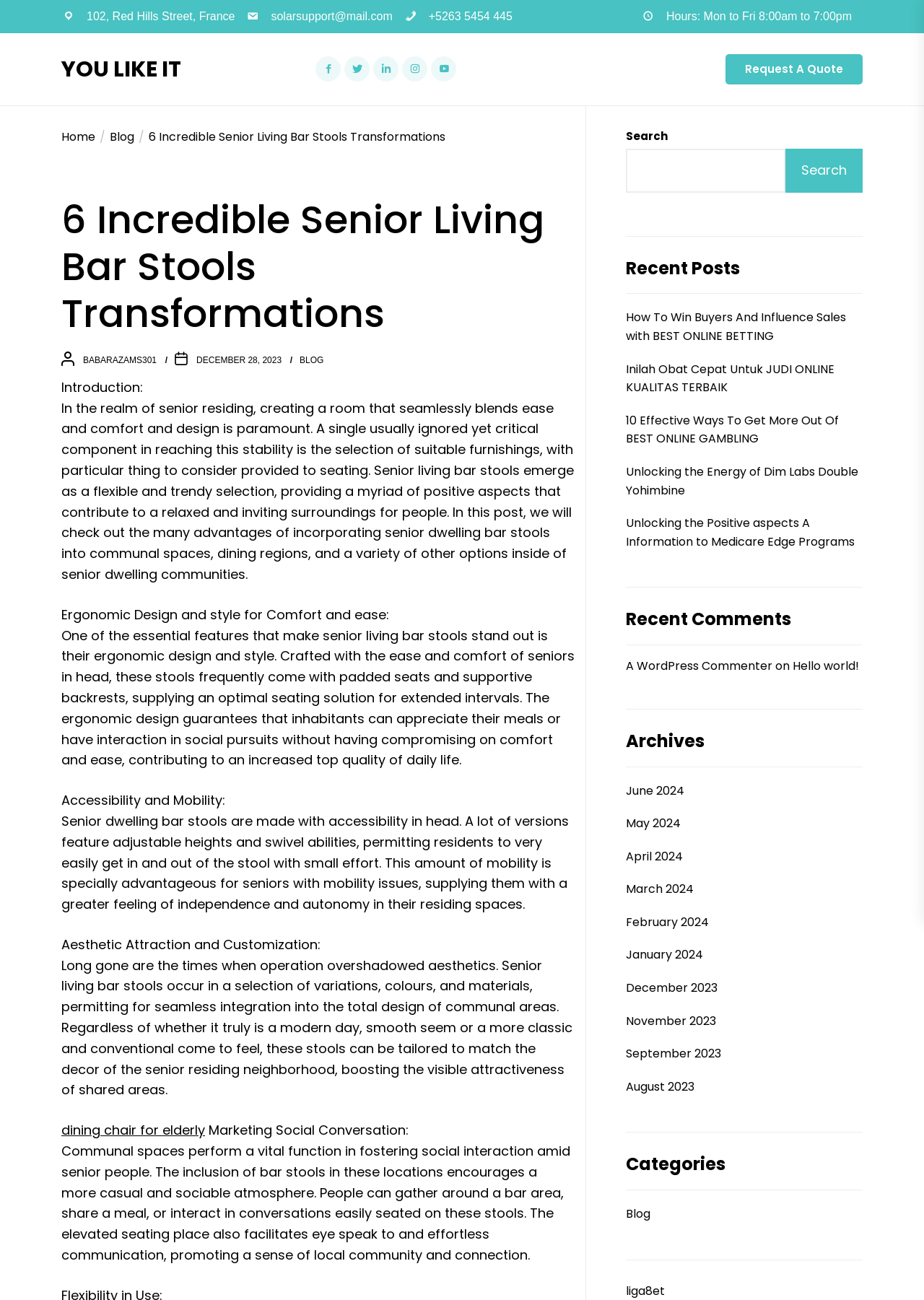Determine the bounding box coordinates of the element that should be clicked to execute the following command: "Read the 'Recent Posts'".

[0.677, 0.199, 0.934, 0.226]